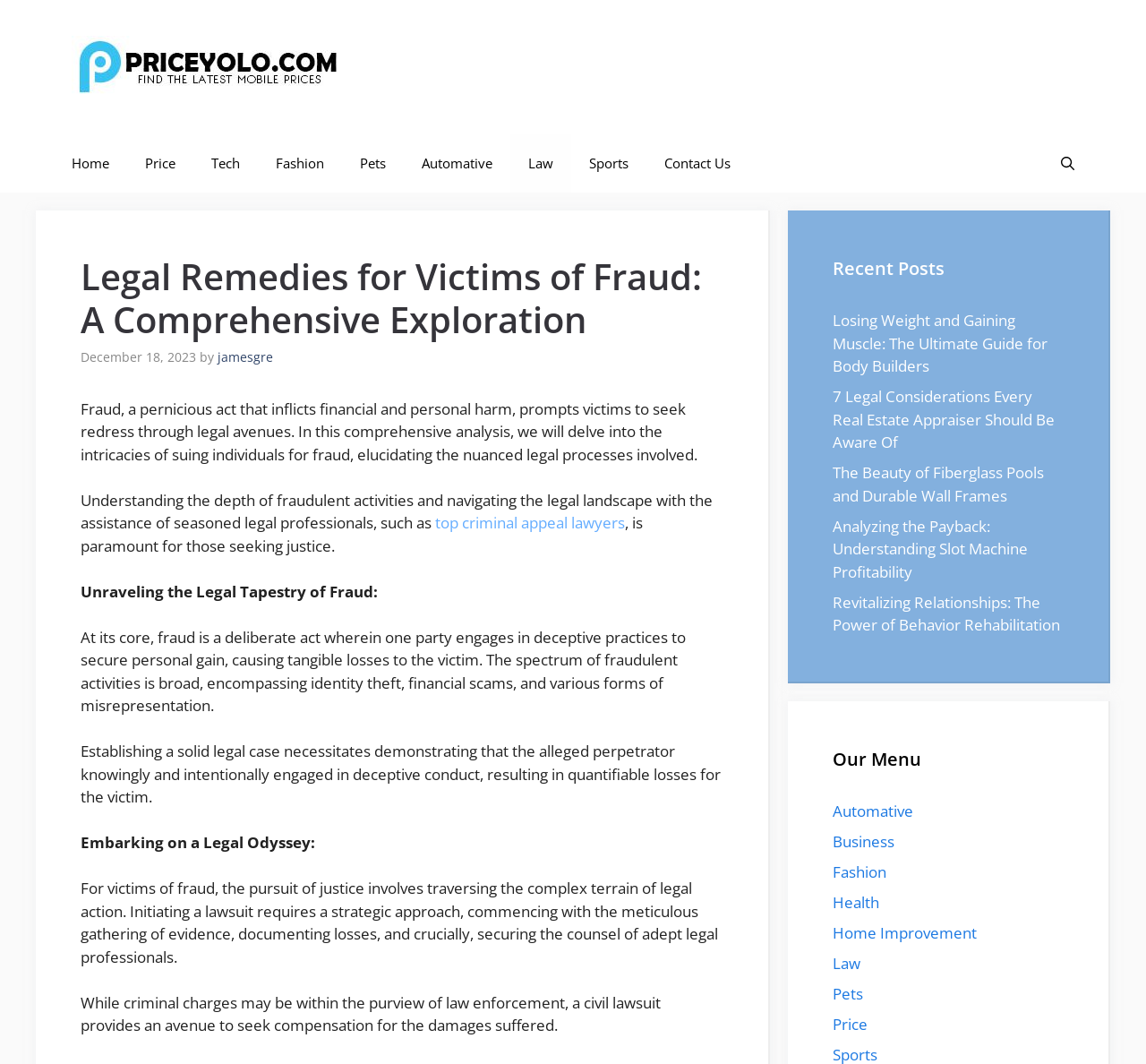Identify the bounding box coordinates of the clickable region necessary to fulfill the following instruction: "View Church Nursery photos". The bounding box coordinates should be four float numbers between 0 and 1, i.e., [left, top, right, bottom].

None